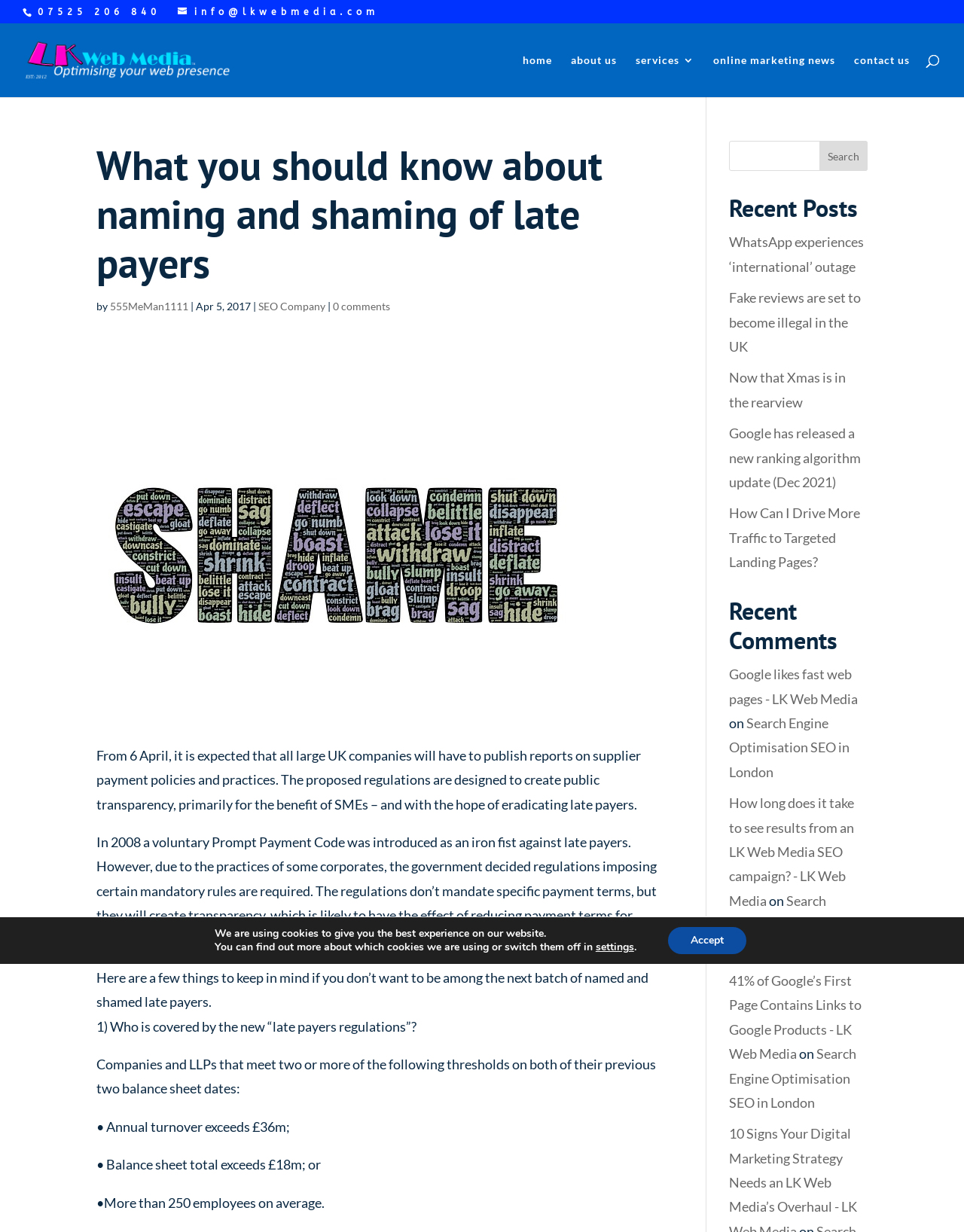Identify the bounding box of the HTML element described as: "WhatsApp experiences ‘international’ outage".

[0.756, 0.19, 0.896, 0.223]